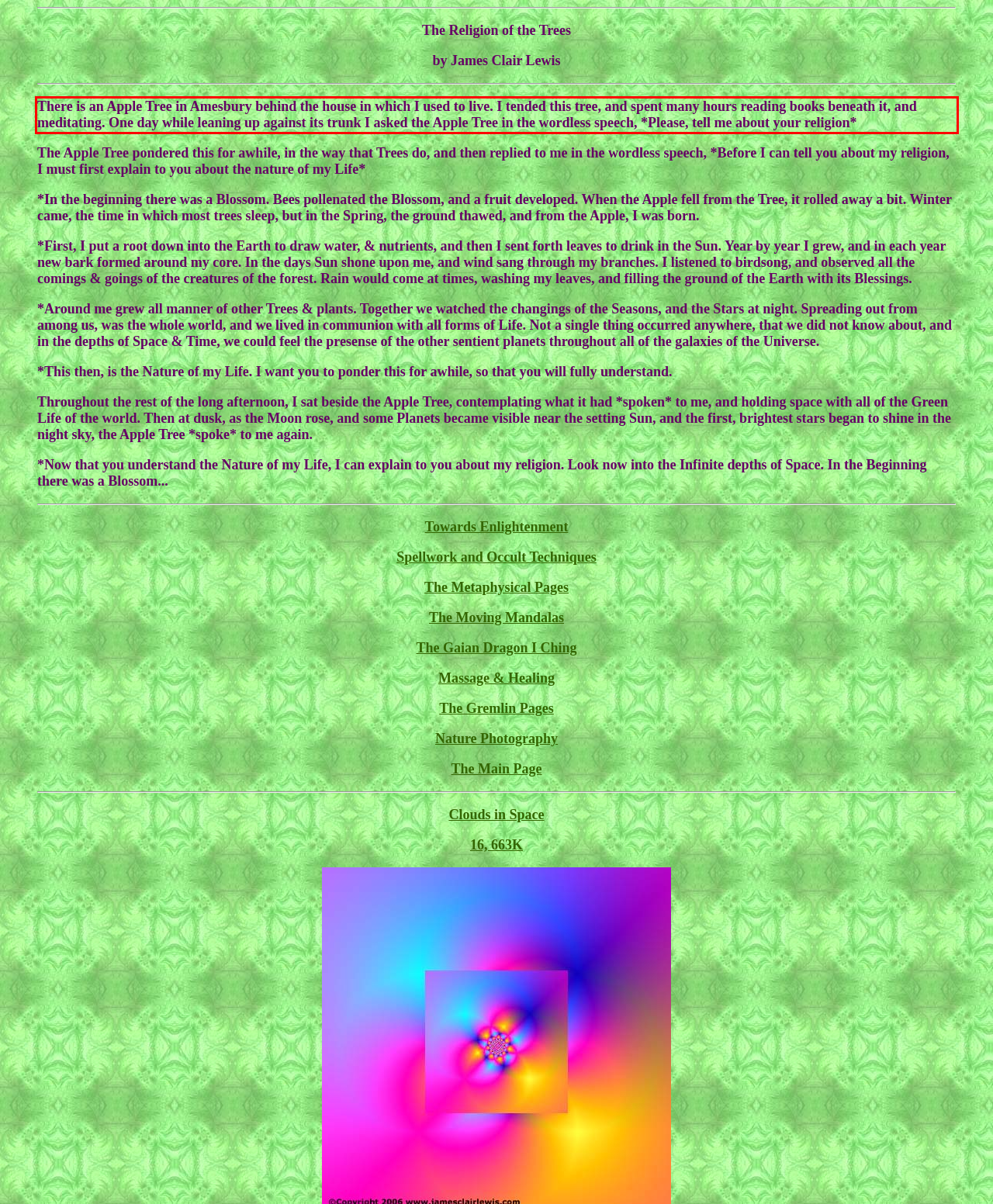By examining the provided screenshot of a webpage, recognize the text within the red bounding box and generate its text content.

There is an Apple Tree in Amesbury behind the house in which I used to live. I tended this tree, and spent many hours reading books beneath it, and meditating. One day while leaning up against its trunk I asked the Apple Tree in the wordless speech, *Please, tell me about your religion*